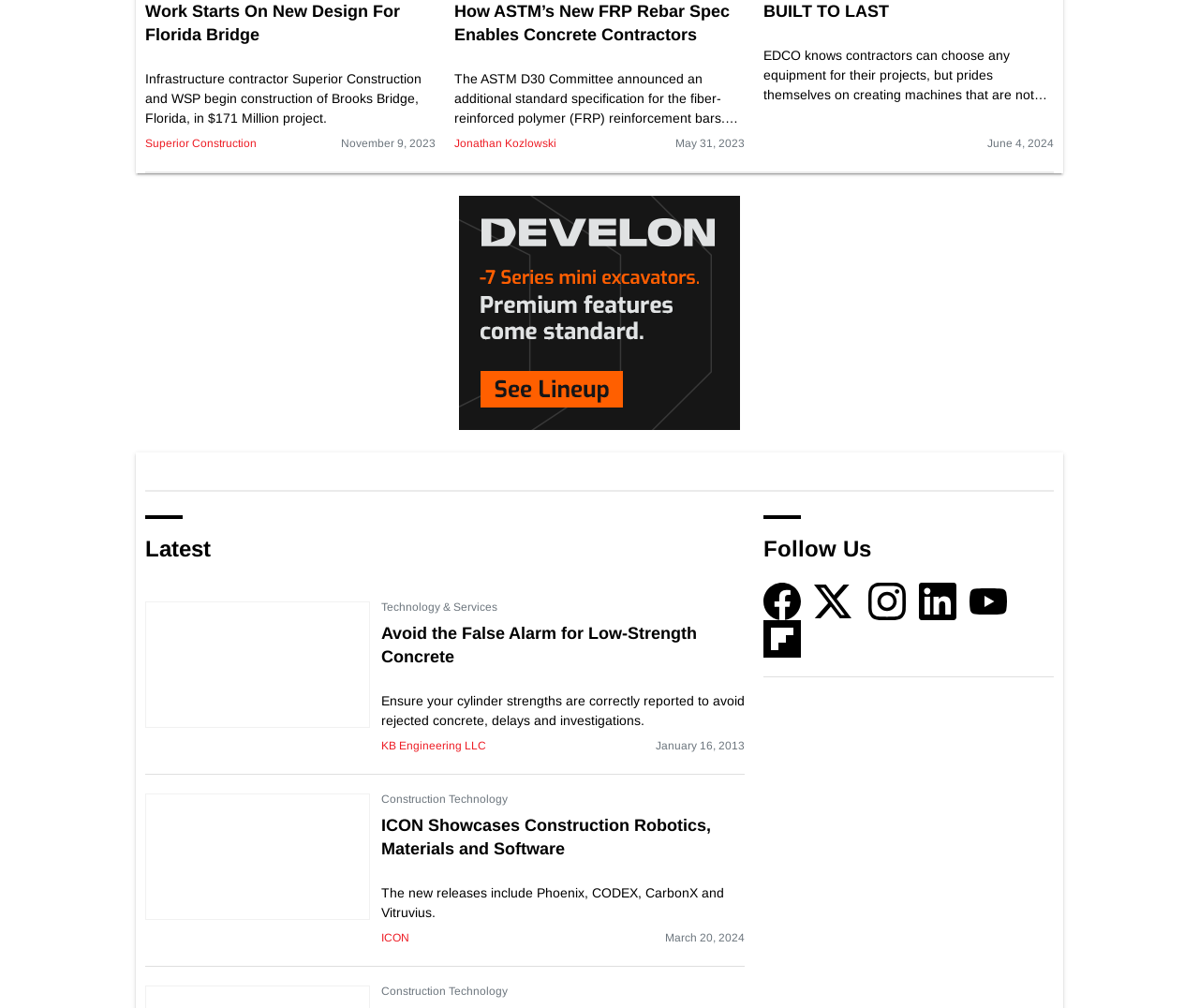Given the element description, predict the bounding box coordinates in the format (top-left x, top-left y, bottom-right x, bottom-right y), using floating point numbers between 0 and 1: KB Engineering LLC

[0.318, 0.733, 0.405, 0.746]